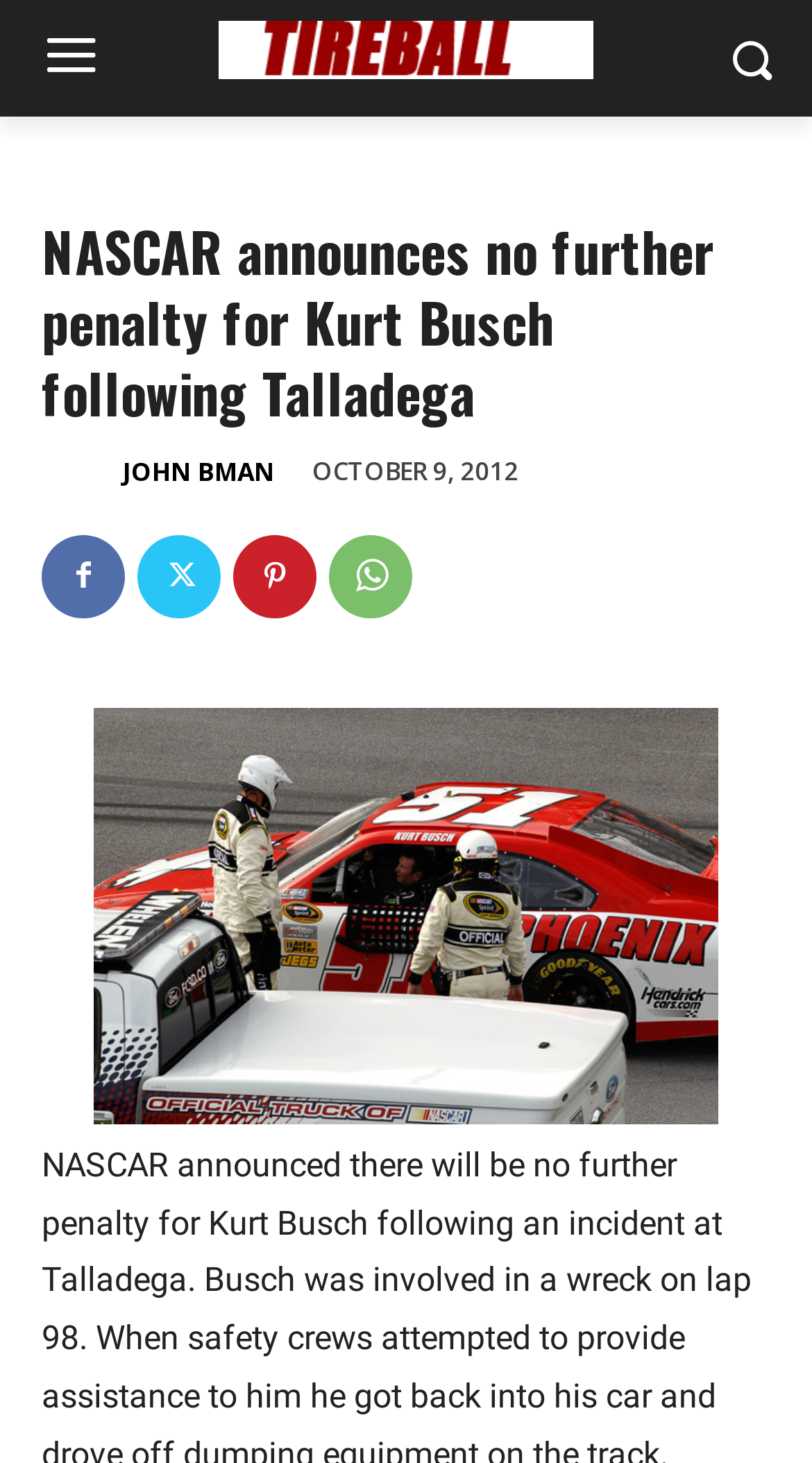Provide a single word or phrase answer to the question: 
When was the article published?

OCTOBER 9, 2012